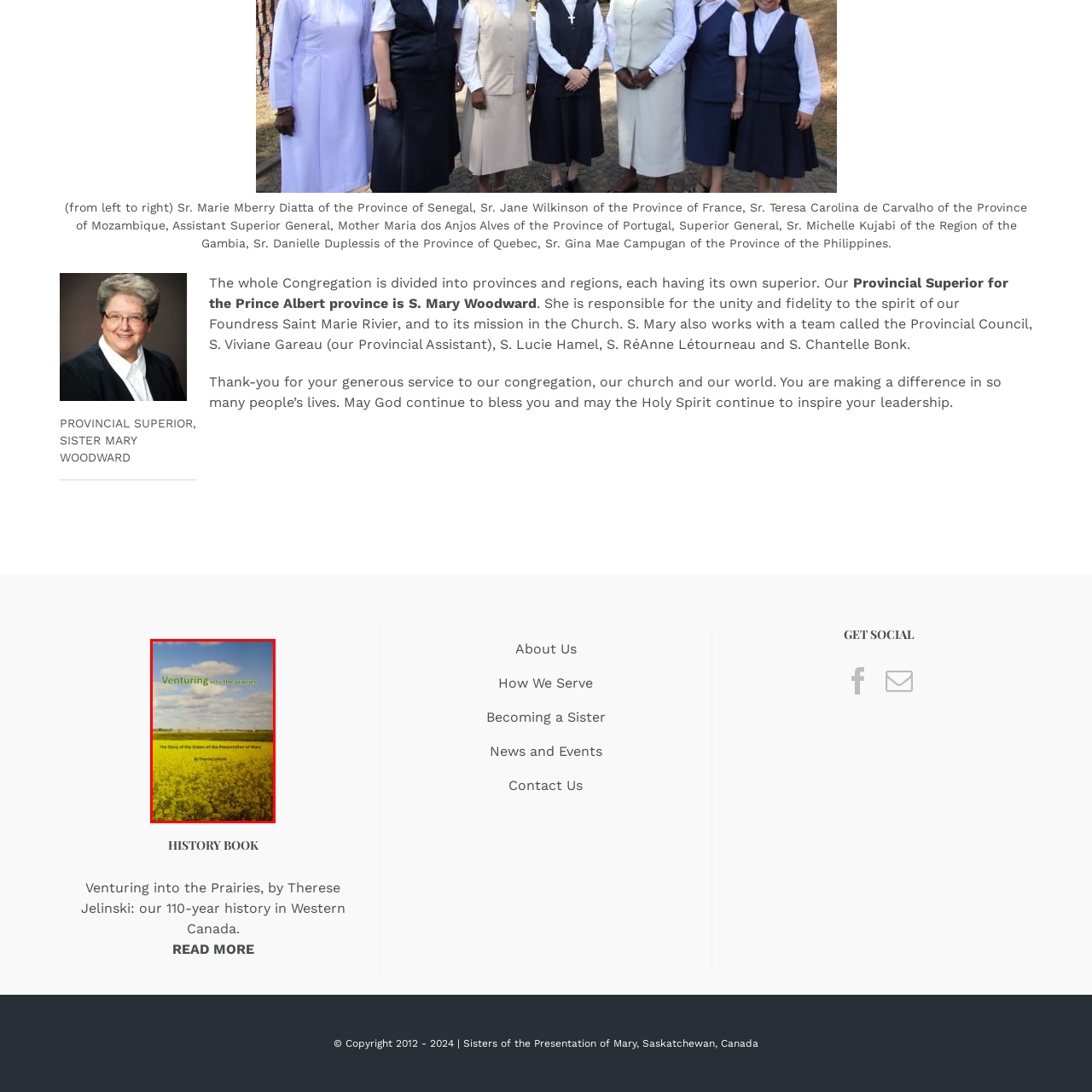What is the color of the sky in the prairie landscape?
Observe the image marked by the red bounding box and generate a detailed answer to the question.

The caption describes the prairie landscape as having a bright blue sky adorned with fluffy white clouds, which suggests a serene and peaceful atmosphere.